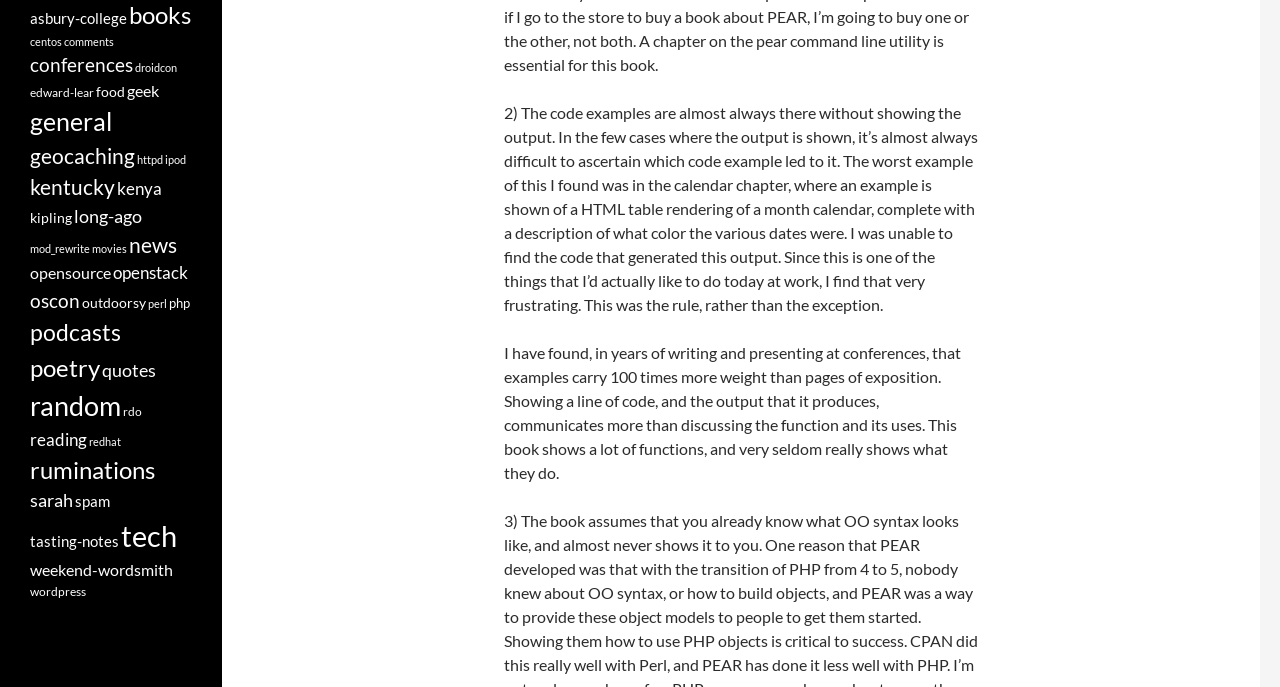Using the element description provided, determine the bounding box coordinates in the format (top-left x, top-left y, bottom-right x, bottom-right y). Ensure that all values are floating point numbers between 0 and 1. Element description: long-ago

[0.058, 0.298, 0.111, 0.33]